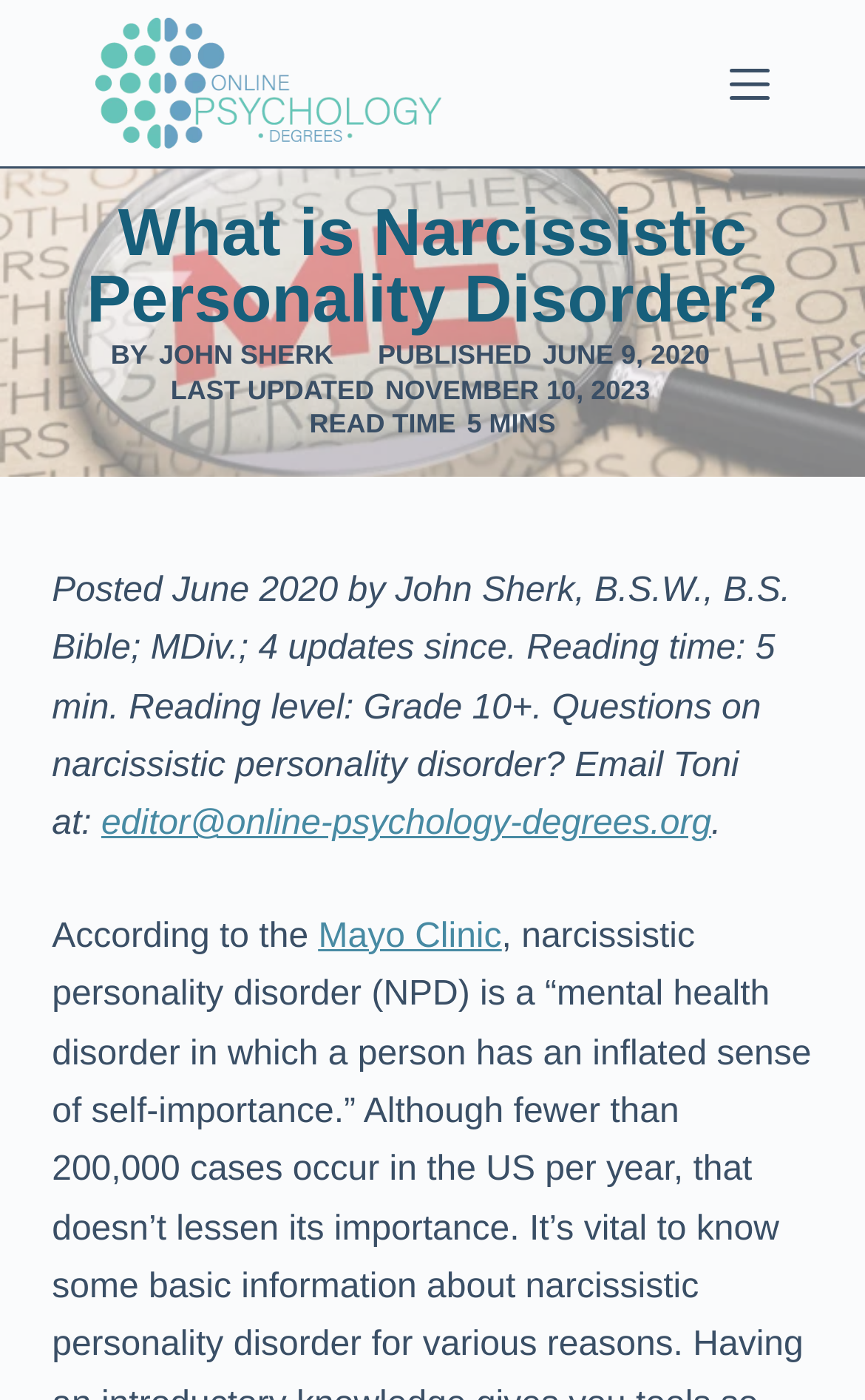What is the reading time of this article?
Provide a detailed and well-explained answer to the question.

The reading time is mentioned in the description 'Posted June 2020 by John Sherk, B.S.W., B.S. Bible; MDiv.; 4 updates since. Reading time: 5 min. Reading level: Grade 10+.' and also in the article as 'READ TIME 5 MINS'